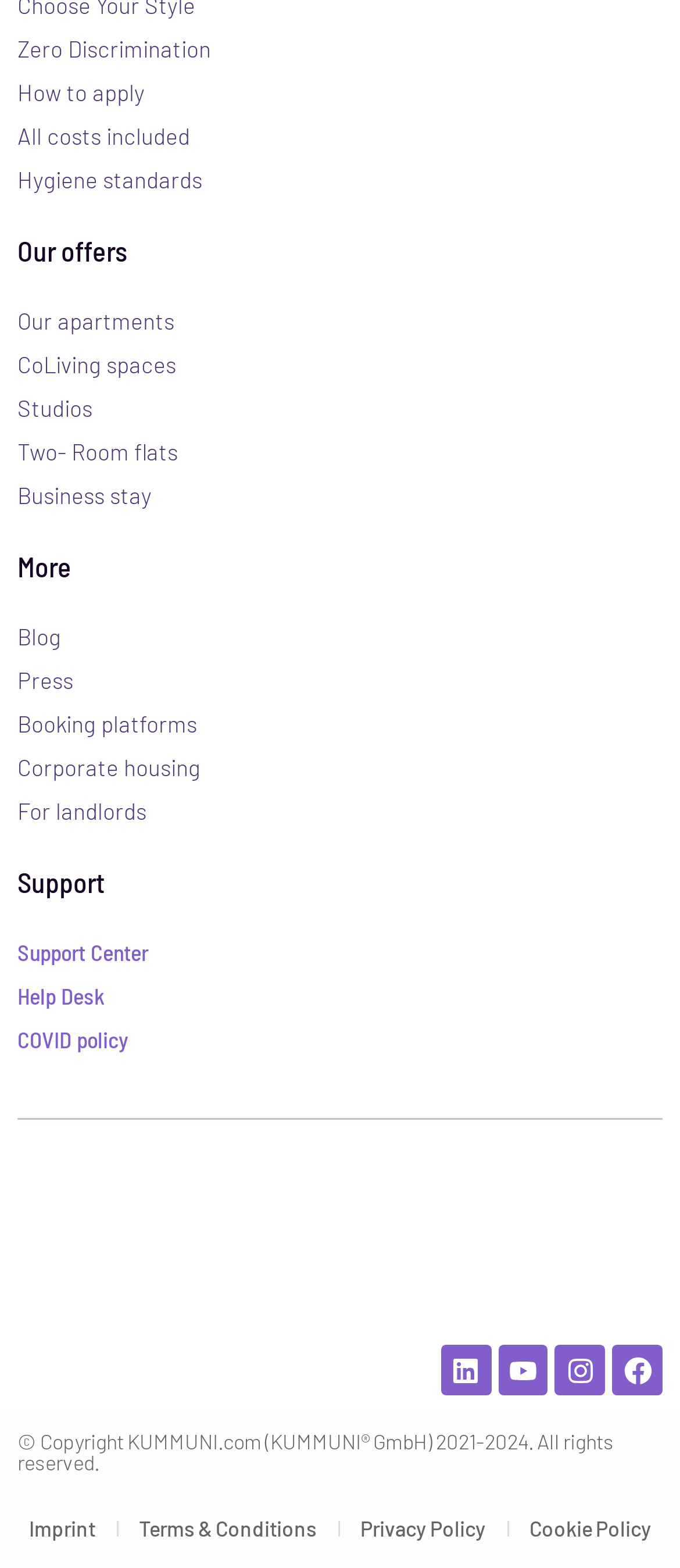What are the available resources for landlords? Please answer the question using a single word or phrase based on the image.

For landlords